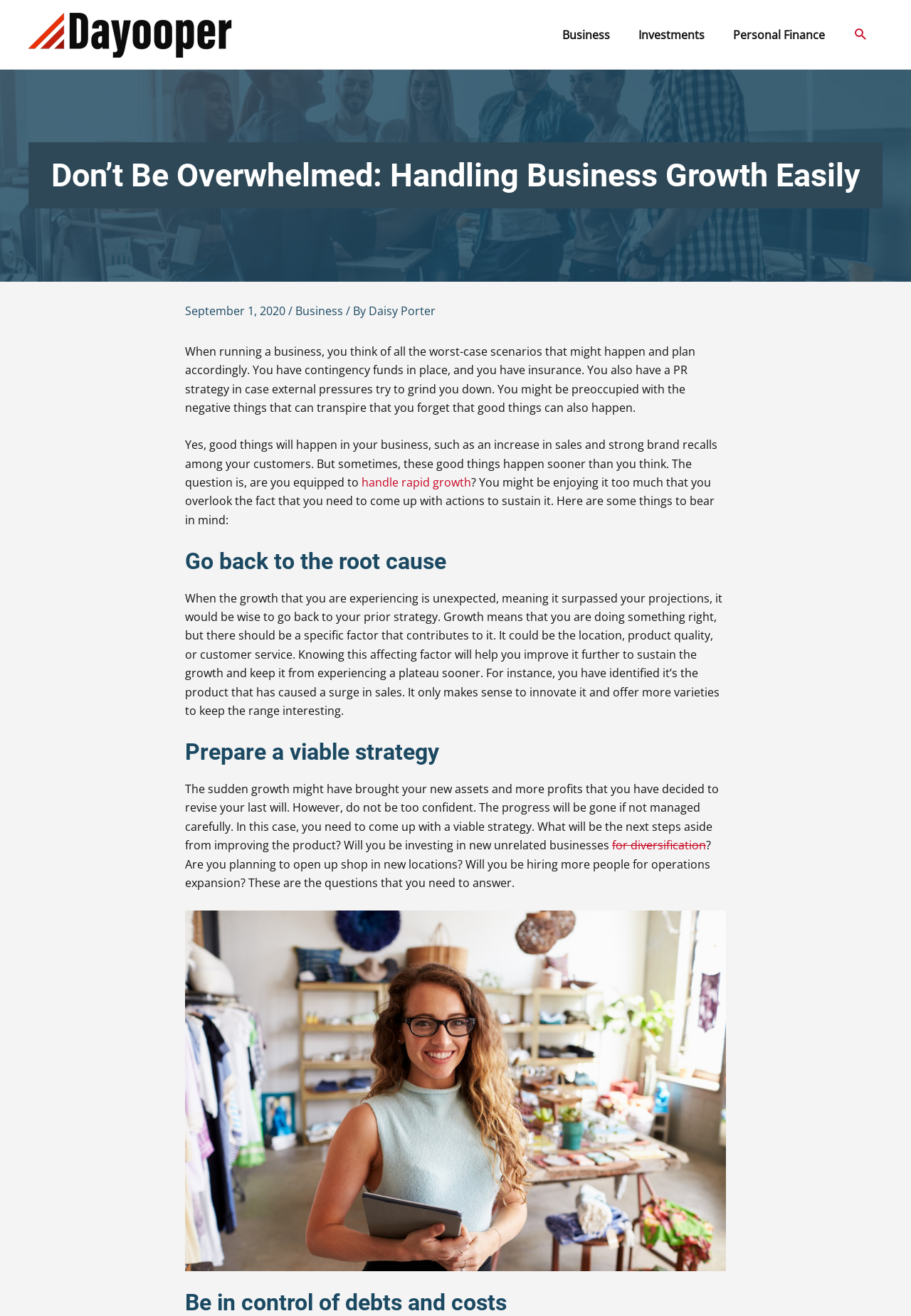What is one step to sustain business growth?
Give a one-word or short phrase answer based on the image.

Improve the product